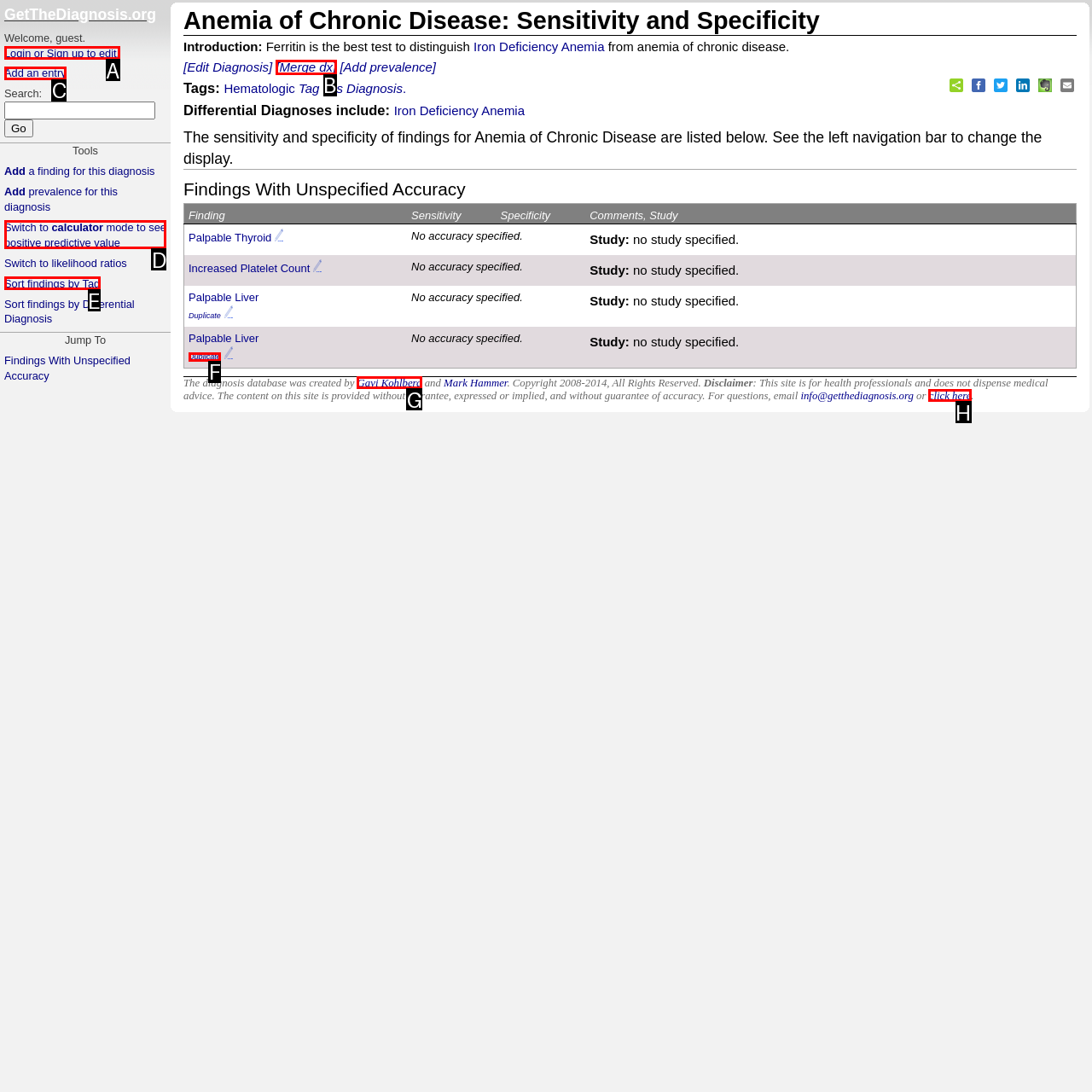Which UI element should be clicked to perform the following task: Switch to calculator mode to see positive predictive value? Answer with the corresponding letter from the choices.

D